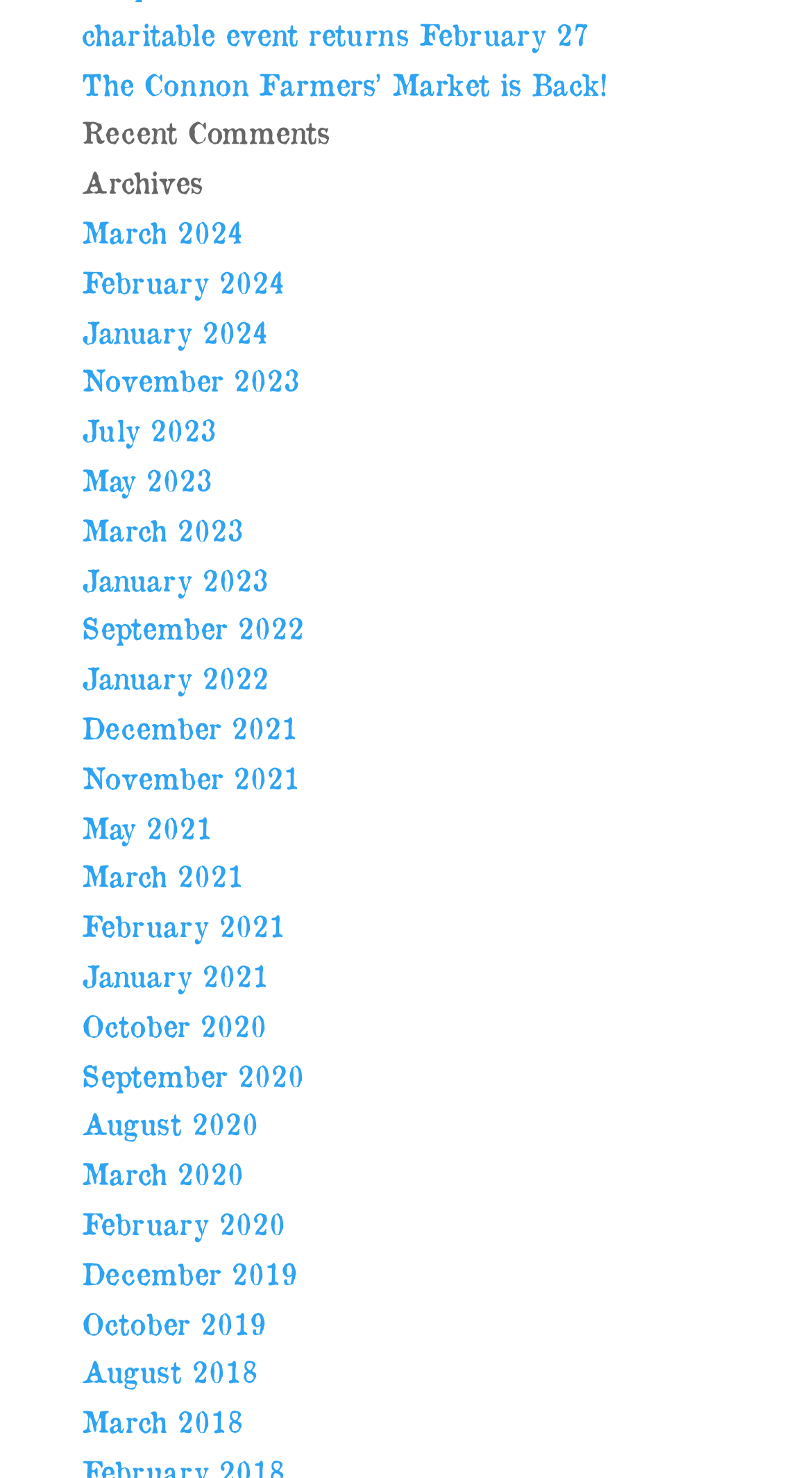Refer to the image and provide a thorough answer to this question:
What is the most recent month with a link?

I looked at the list of links on the webpage and found that the most recent month with a link is March 2024, which is at the top of the list.